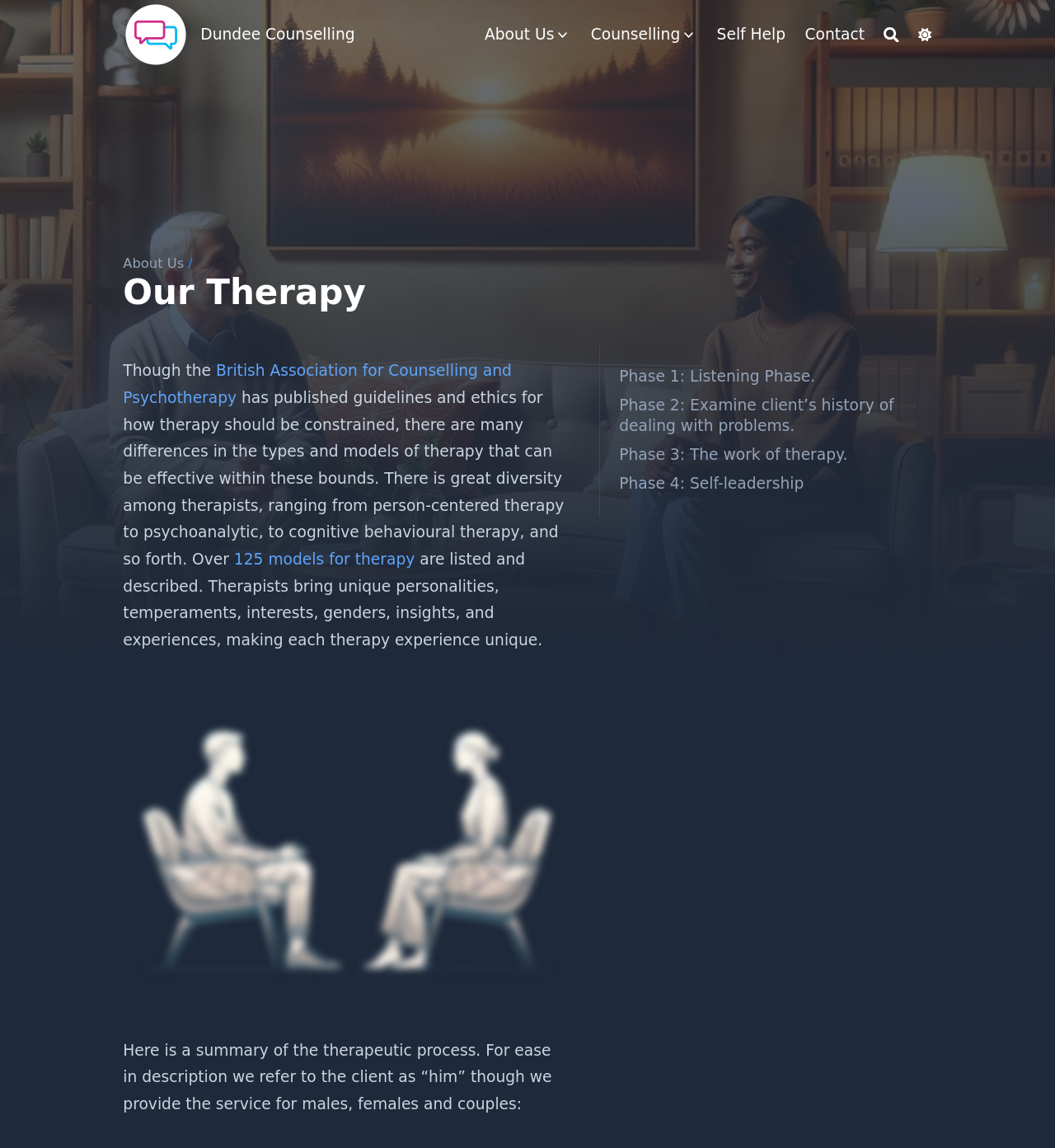Kindly determine the bounding box coordinates of the area that needs to be clicked to fulfill this instruction: "Go to the Home page".

None